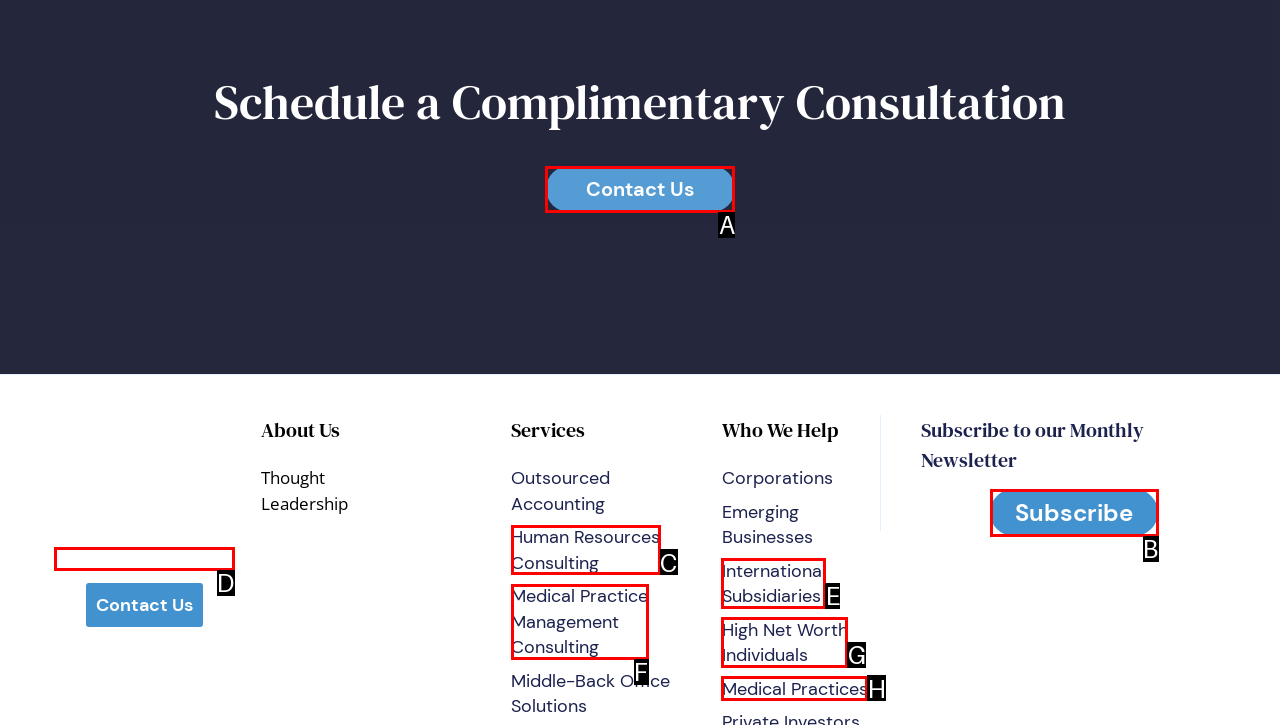Identify the letter of the UI element you should interact with to perform the task: Contact us
Reply with the appropriate letter of the option.

A